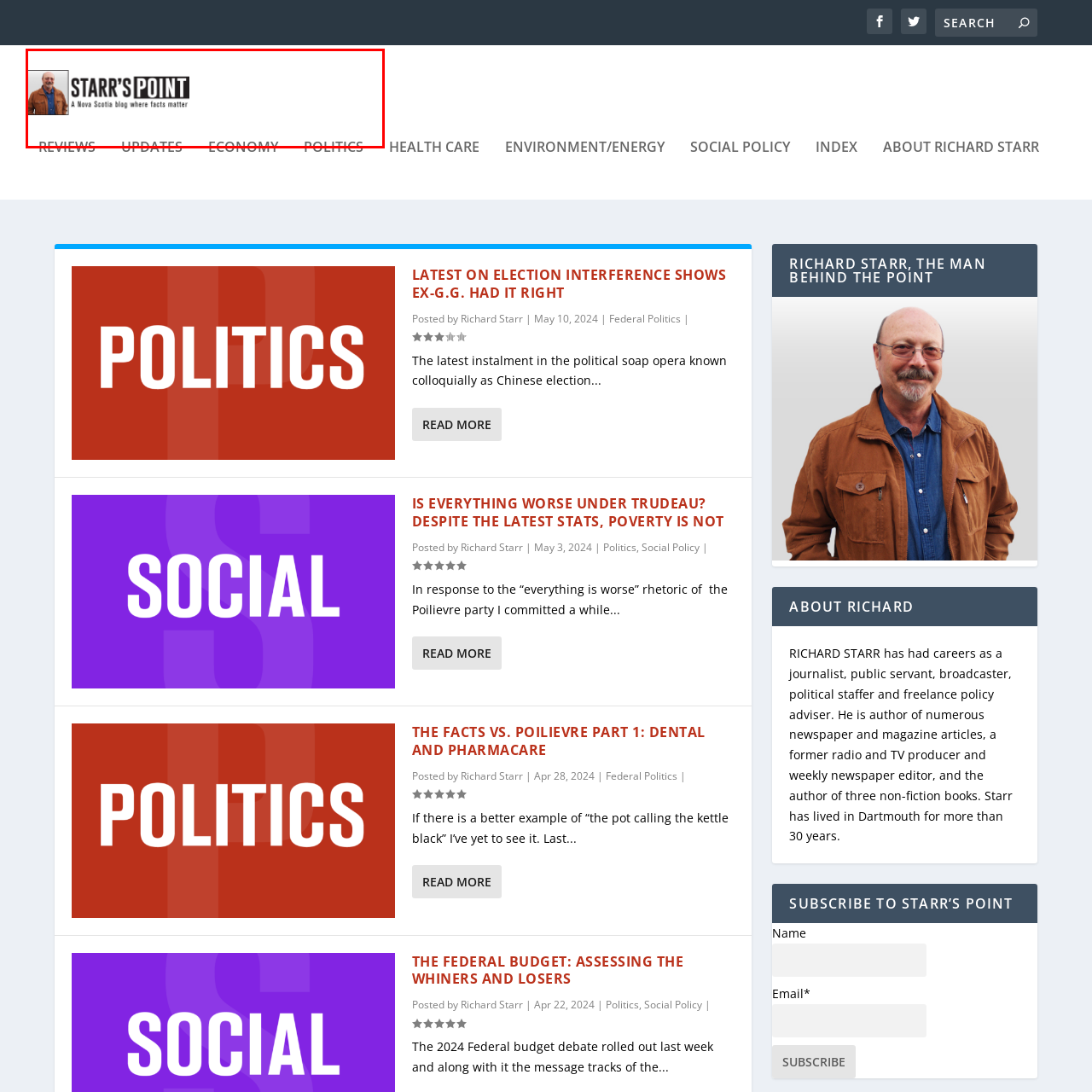Focus on the portion of the image highlighted in red and deliver a detailed explanation for the following question: What is the tagline of the blog?

The tagline is present below the logo and emphasizes the blog's commitment to factual reporting and analysis, indicating that the blog prioritizes accuracy and truth in its content.